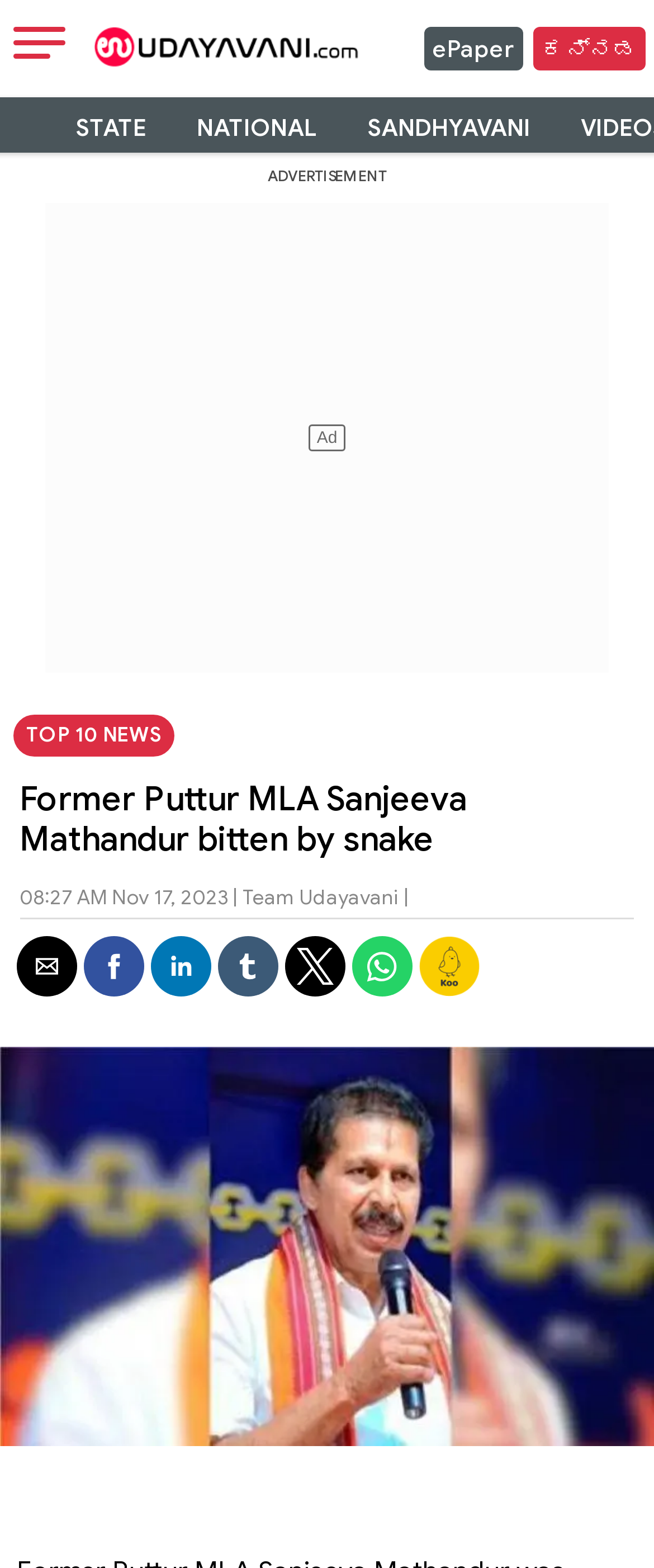Please specify the bounding box coordinates of the element that should be clicked to execute the given instruction: 'Read the top 10 news'. Ensure the coordinates are four float numbers between 0 and 1, expressed as [left, top, right, bottom].

[0.02, 0.456, 0.268, 0.483]